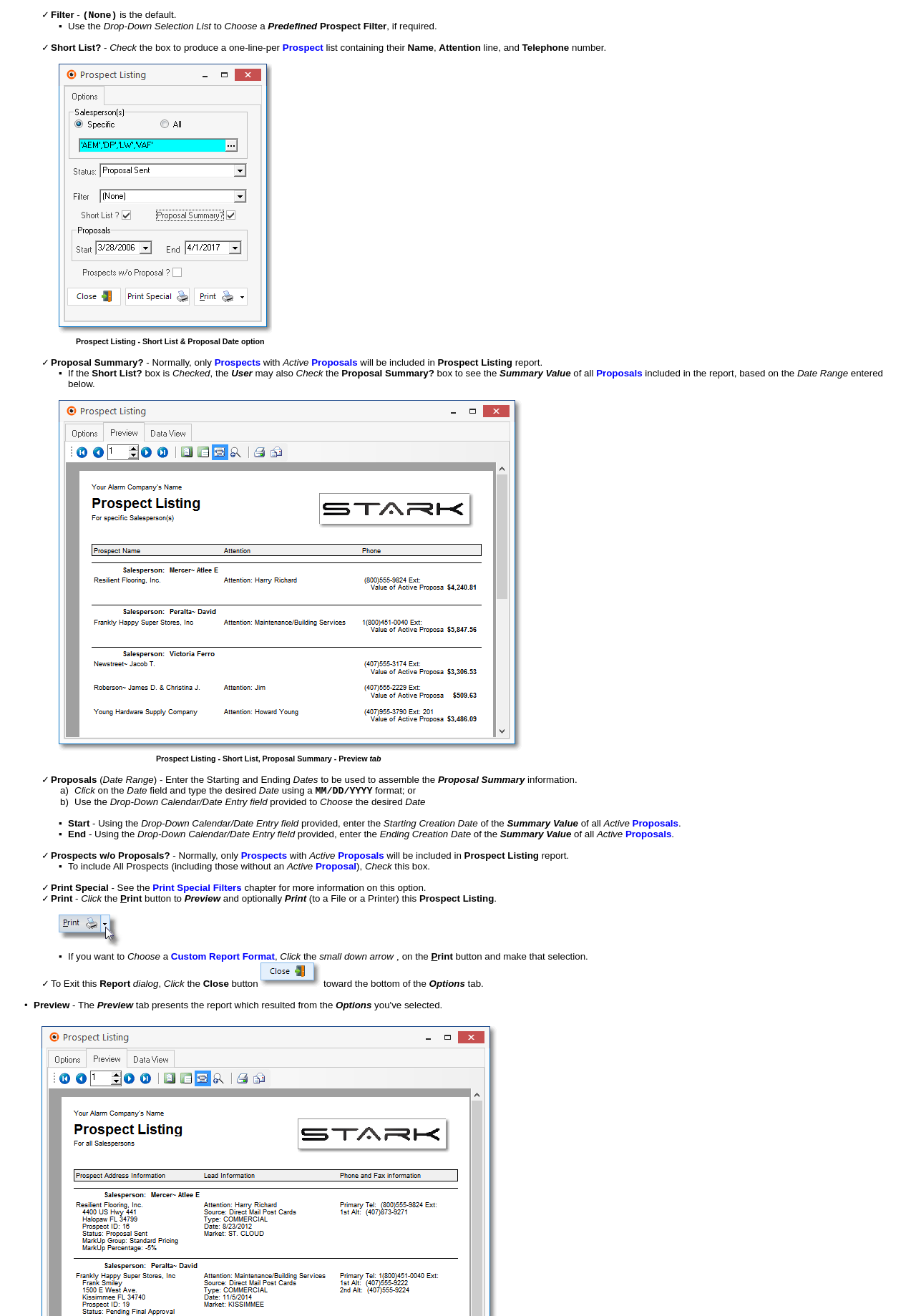Reply to the question with a single word or phrase:
How should the date be entered?

MM/DD/YYYY format